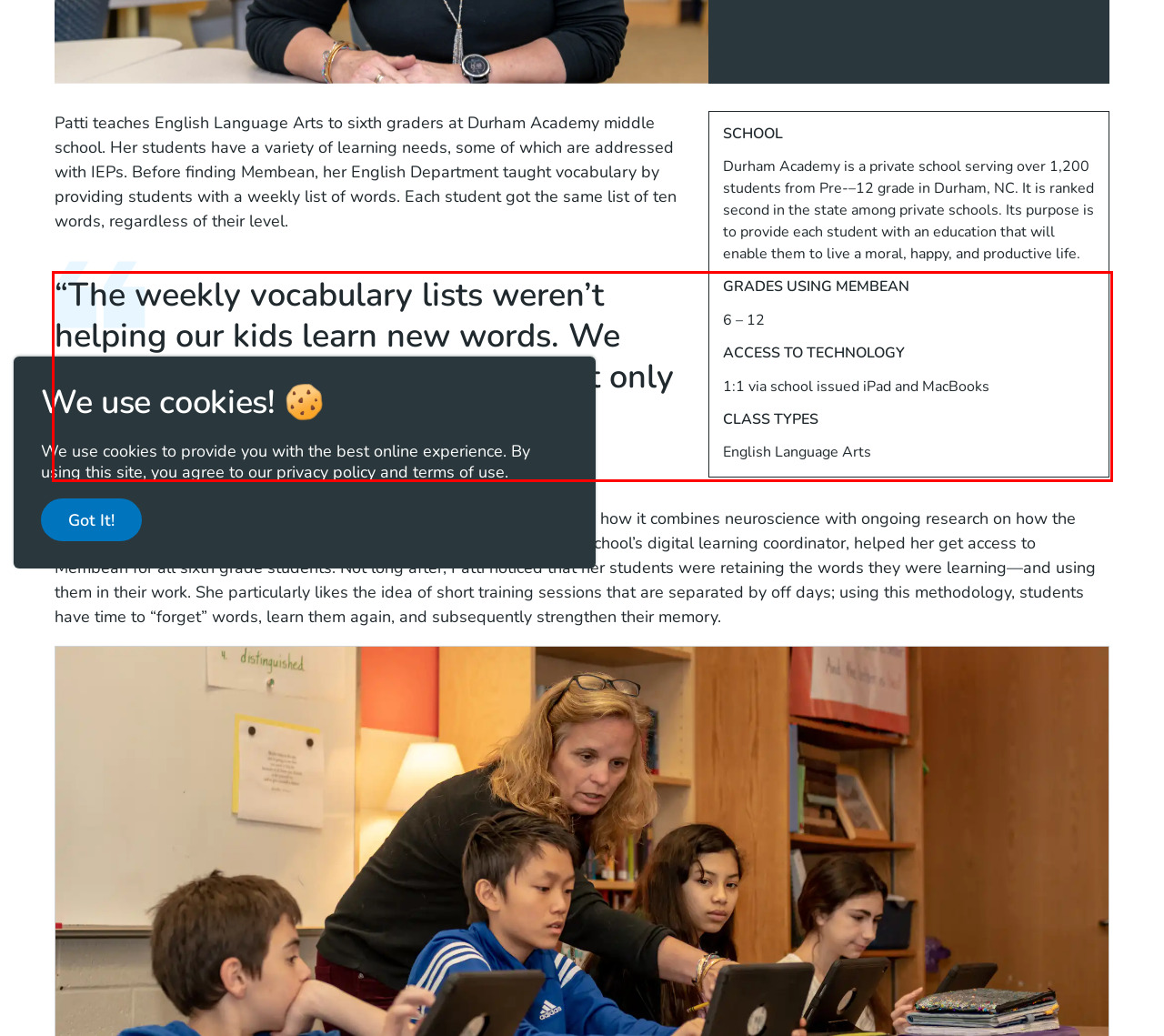Analyze the screenshot of a webpage where a red rectangle is bounding a UI element. Extract and generate the text content within this red bounding box.

“The weekly vocabulary lists weren’t helping our kids learn new words. We knew we needed something that not only built word knowledge but was truly personalized.”